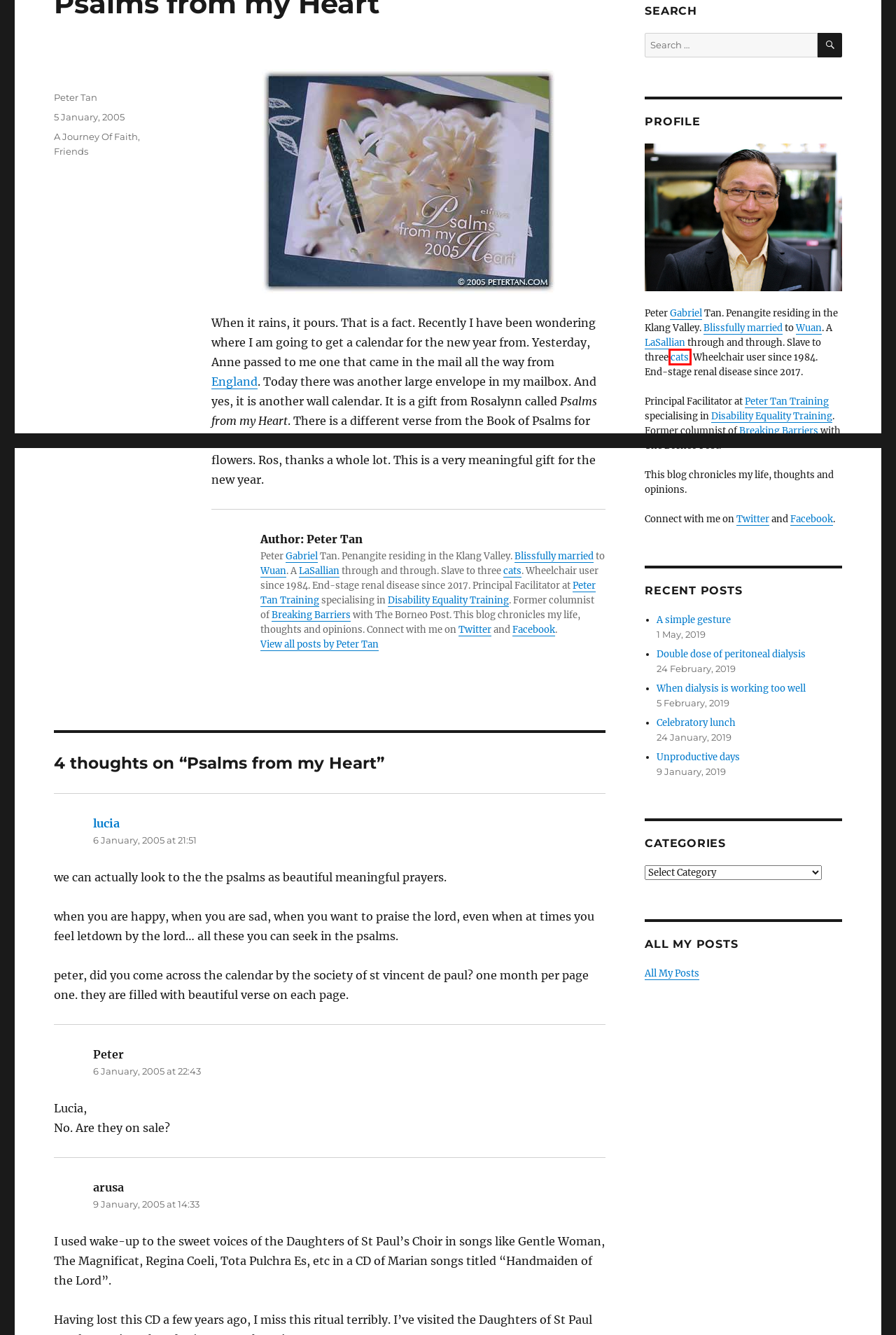With the provided screenshot showing a webpage and a red bounding box, determine which webpage description best fits the new page that appears after clicking the element inside the red box. Here are the options:
A. Celebratory lunch – Peter Tan – The Digital Awakening
B. Till Death Do Us Part – Peter Tan – The Digital Awakening
C. Kitty Kat Kronicles – Peter Tan – The Digital Awakening
D. Gabriel – Peter Tan – The Digital Awakening
E. Disability Equality Training – Peter Tan – The Digital Awakening
F. Seek The Truth – Peter Tan – The Digital Awakening
G. Yearly Archive – Peter Tan – The Digital Awakening
H. Unproductive days – Peter Tan – The Digital Awakening

C